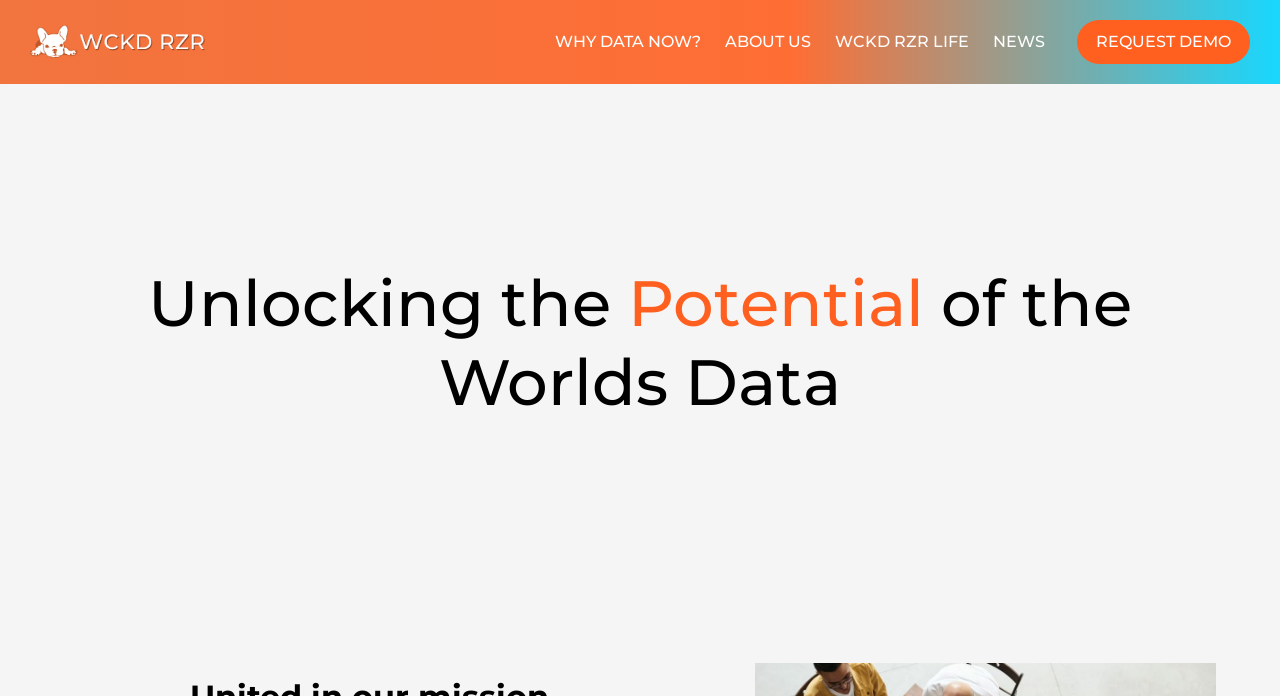Provide your answer in one word or a succinct phrase for the question: 
How many links are in the top navigation bar?

5